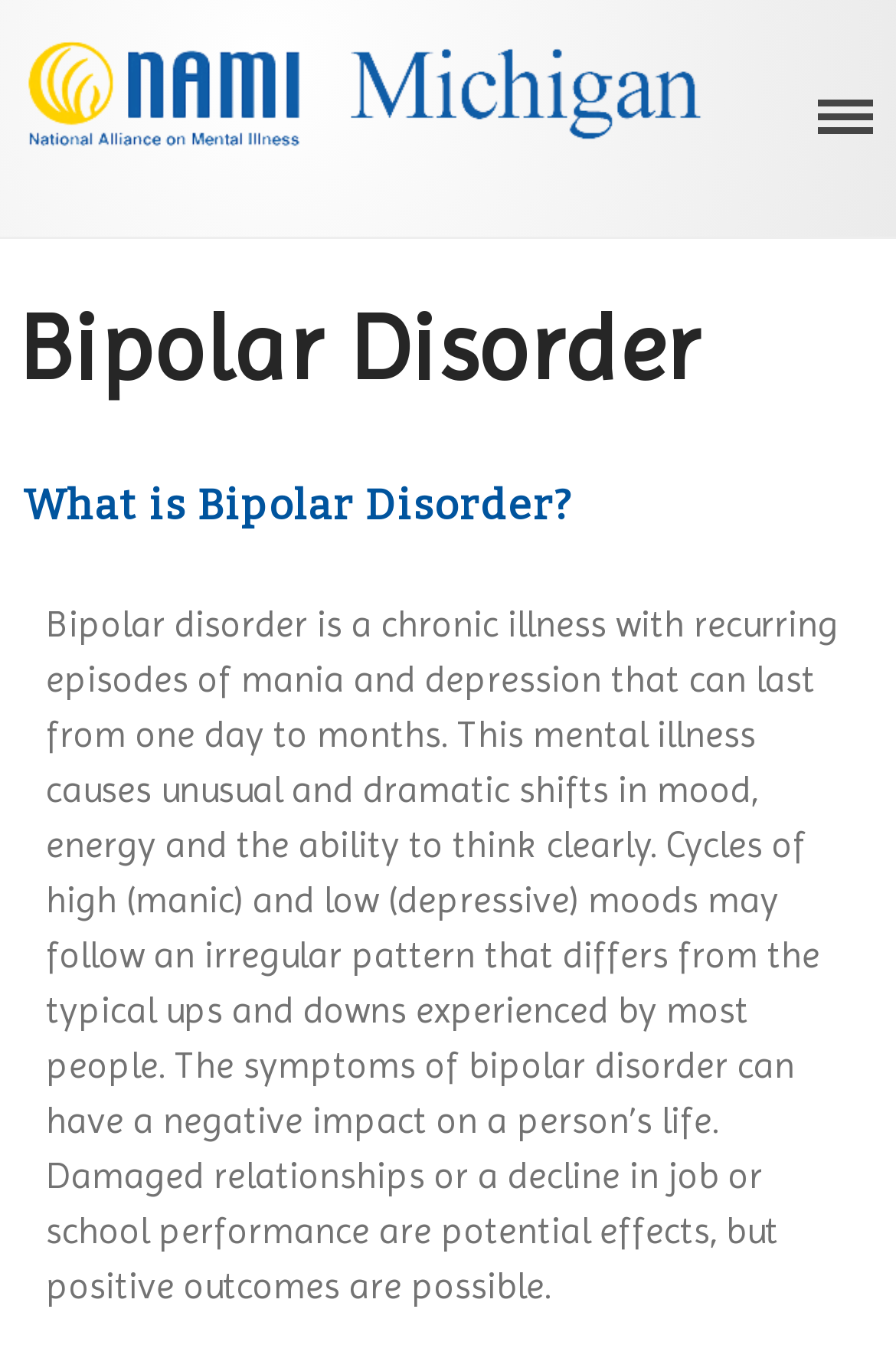Based on what you see in the screenshot, provide a thorough answer to this question: What is the name of the organization?

The name of the organization can be found in the top-left corner of the webpage, where it says 'NAMI Michigan' in a logo format.